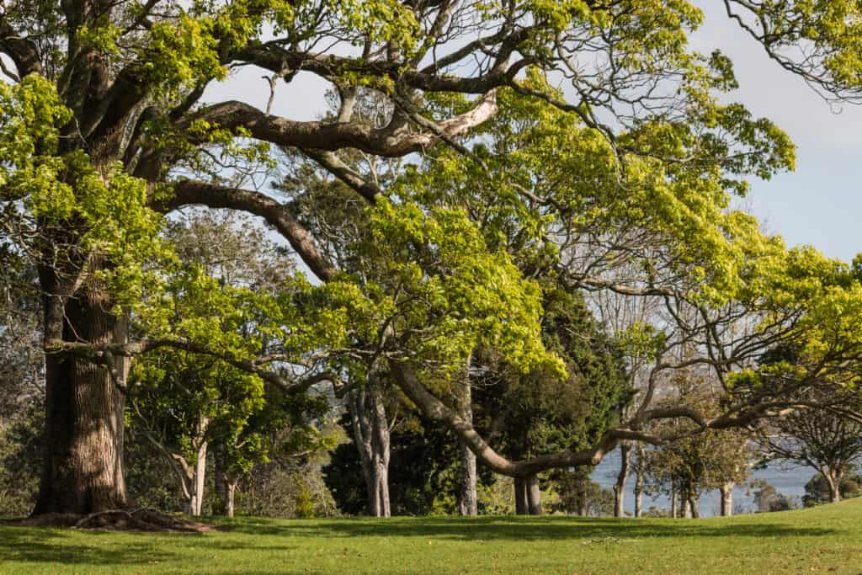Respond with a single word or phrase to the following question:
What contributes to the park-like setting in the background?

Blurred silhouettes of other trees